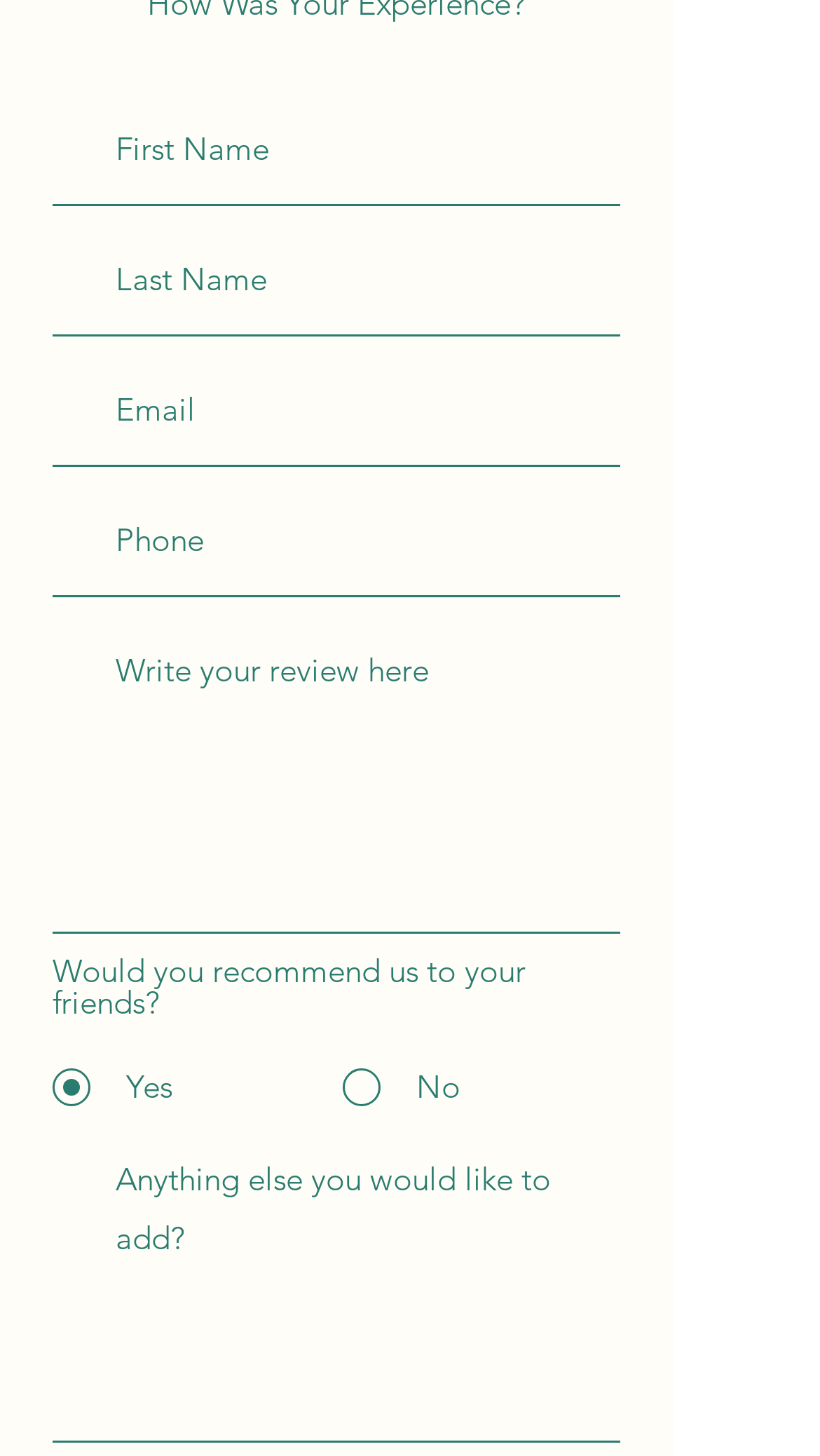What is the purpose of the last text field?
Provide a thorough and detailed answer to the question.

The last text field does not have a label or any descriptive text, making it unclear what its purpose is. It is possible that it is a free-form text field for users to provide additional information, but without more context, it is difficult to determine its exact purpose.